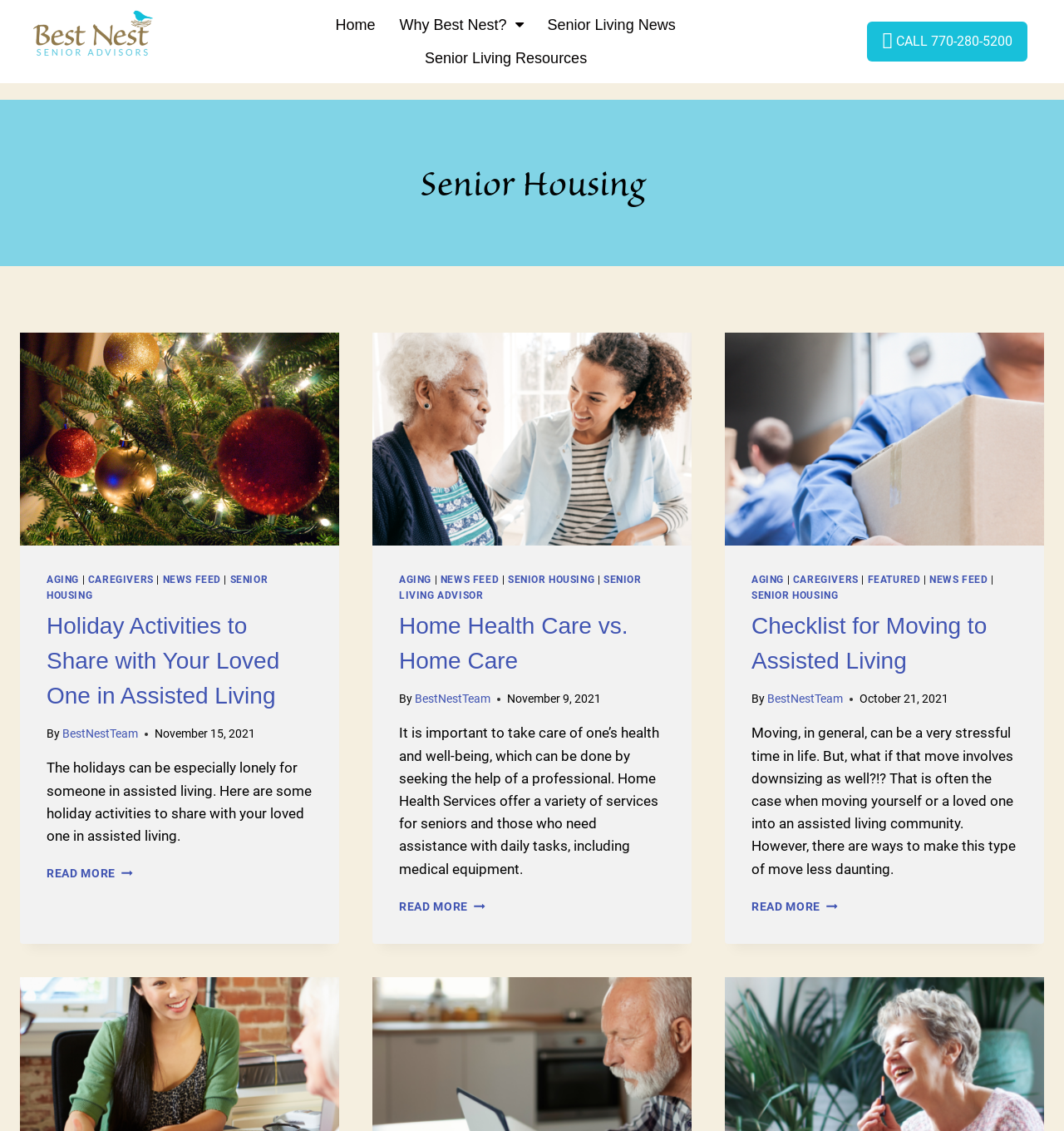Offer a meticulous caption that includes all visible features of the webpage.

The webpage is about Senior Housing Archives from Best Nest Senior Advisors. At the top, there are several links, including "Home", "Why Best Nest?", "Senior Living News", and "Senior Living Resources". On the right side, there is a call-to-action link "CALL 770-280-5200". 

Below the top links, there is a heading "Senior Housing" that serves as a title for the main content. The main content is divided into three sections, each containing an article with a heading, an image, and a brief description. The articles are arranged from left to right.

The first article is about "Holiday Activities to Share with Your Loved One in Assisted Living". It has an image and a brief description that summarizes the article's content. Below the image, there are links to related topics, such as "AGING", "CAREGIVERS", "NEWS FEED", and "SENIOR HOUSING". The article's content is about sharing holiday activities with loved ones in assisted living.

The second article is about "Home Health Care vs. Home Care". It also has an image and a brief description that summarizes the article's content. Below the image, there are links to related topics, such as "AGING", "NEWS FEED", "SENIOR HOUSING", and "SENIOR LIVING ADVISOR". The article's content is about the differences between home health care and home care.

The third article is about "Checklist for Moving to Assisted Living". It has an image and a brief description that summarizes the article's content. Below the image, there are links to related topics, such as "AGING", "CAREGIVERS", "FEATURED", "NEWS FEED", and "SENIOR HOUSING". The article's content is about creating a checklist for moving to assisted living.

Each article has a "READ MORE" link at the bottom, which allows users to read the full article.